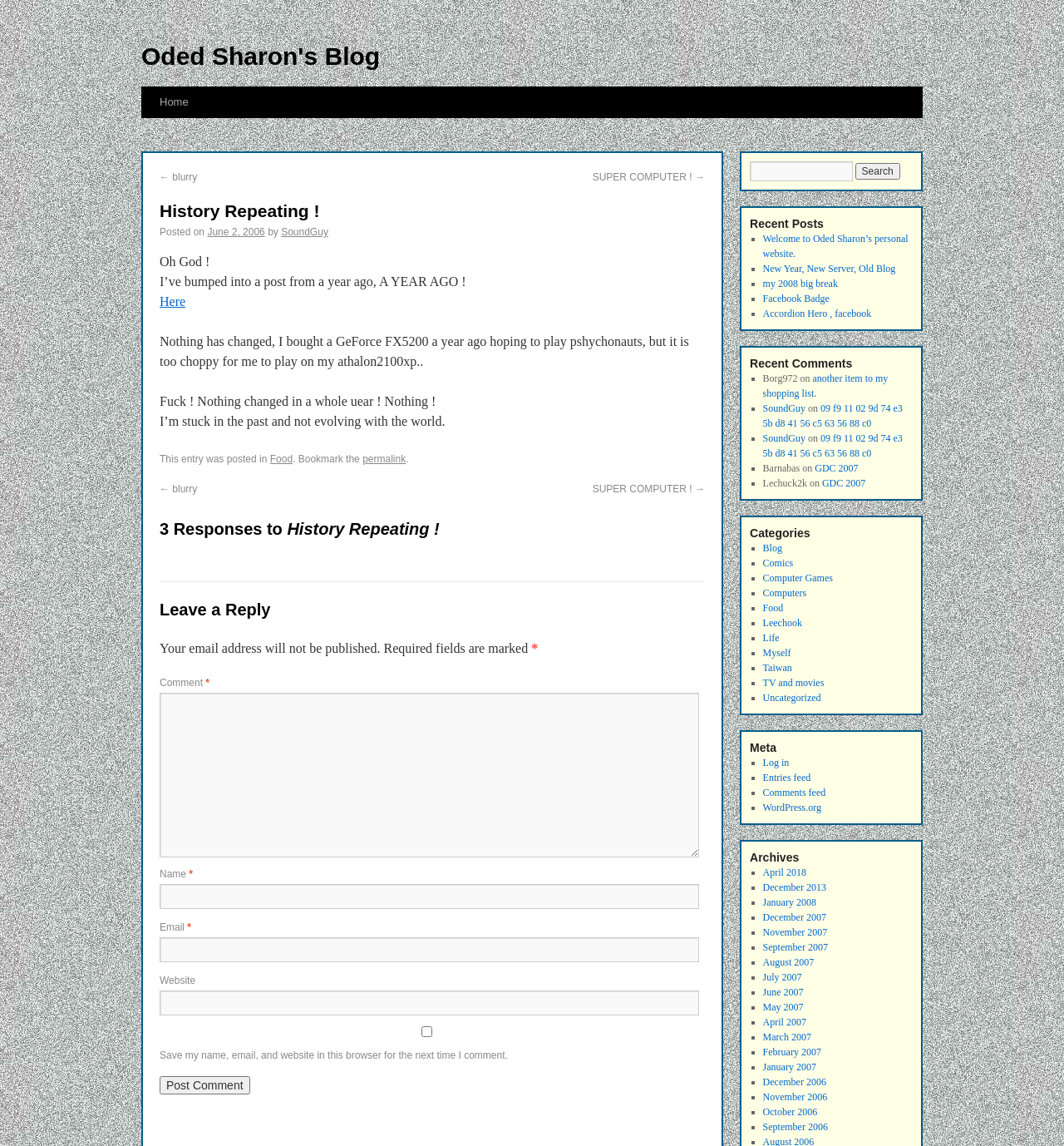Create an elaborate caption for the webpage.

This webpage is a blog post titled "History Repeating!" by Oded Sharon. At the top, there is a navigation menu with links to "Home", "← blurry", and "SUPER COMPUTER! →". Below the navigation menu, the title "History Repeating!" is displayed prominently.

The blog post itself is divided into several sections. The first section starts with the text "Oh God!" and describes the author's frustration with not being able to play a game on their computer. The text is followed by a link to a previous post.

The next section is a list of categories, including "Food", with a link to the permalink. Below this, there are three responses to the blog post, each with a heading "Leave a Reply".

The webpage also features a search bar at the top right corner, with a button to submit the search query. Below the search bar, there is a list of recent posts, including "Welcome to Oded Sharon’s personal website", "New Year, New Server, Old Blog", and others. Each post is marked with a bullet point (■) and has a link to the full post.

Further down, there is a list of recent comments, with each comment marked with a bullet point (■) and including the commenter's name, the post they commented on, and a link to the comment.

Finally, at the bottom of the webpage, there is a section for leaving a comment, with fields for name, email, website, and comment text. There is also a checkbox to save the commenter's information for future comments and a button to post the comment.